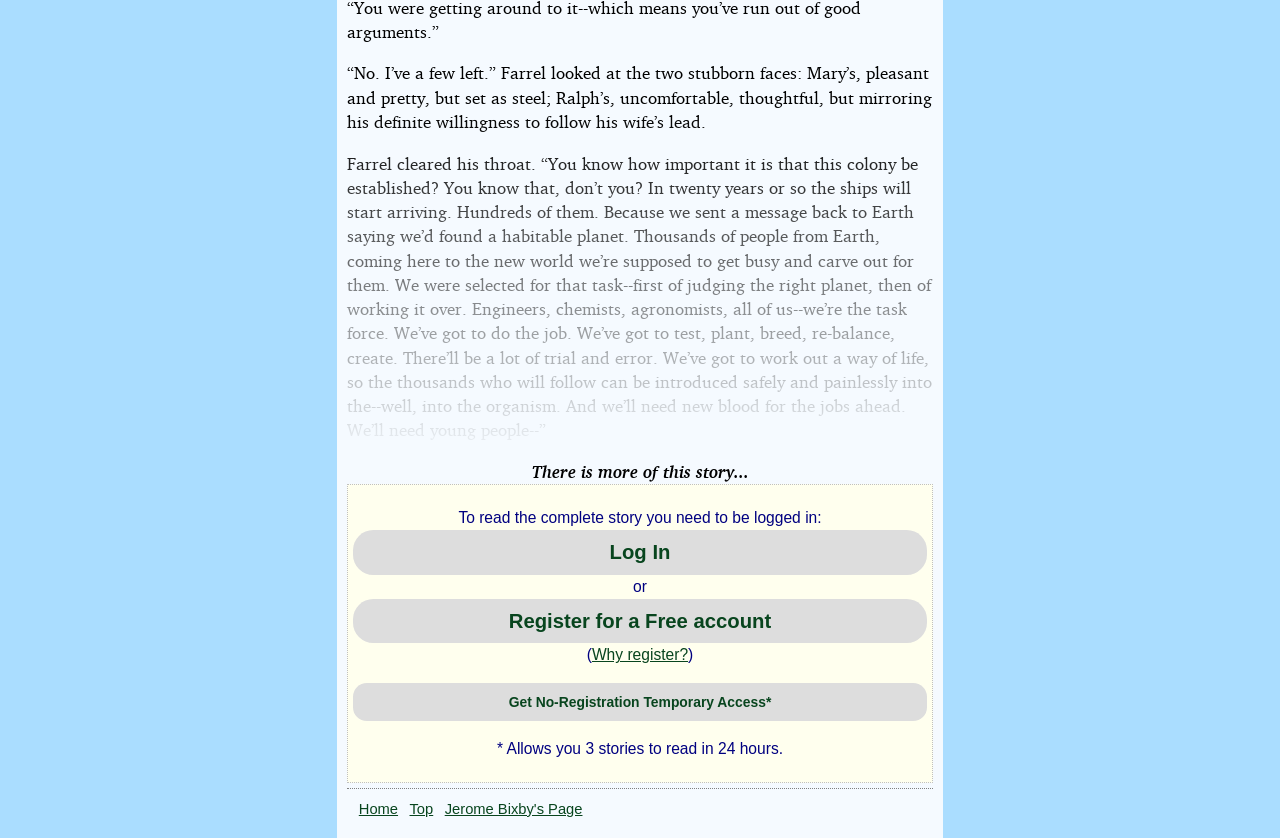How many stories can I read with temporary access?
Based on the image, provide your answer in one word or phrase.

3